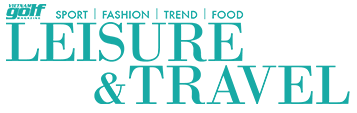Using the information shown in the image, answer the question with as much detail as possible: What type of content does the section focus on?

The caption indicates that the section is dedicated to travel and lifestyle content, which is further elaborated as topics that intertwine sports, fashion, trends, and food experiences tailored for the discerning traveler.